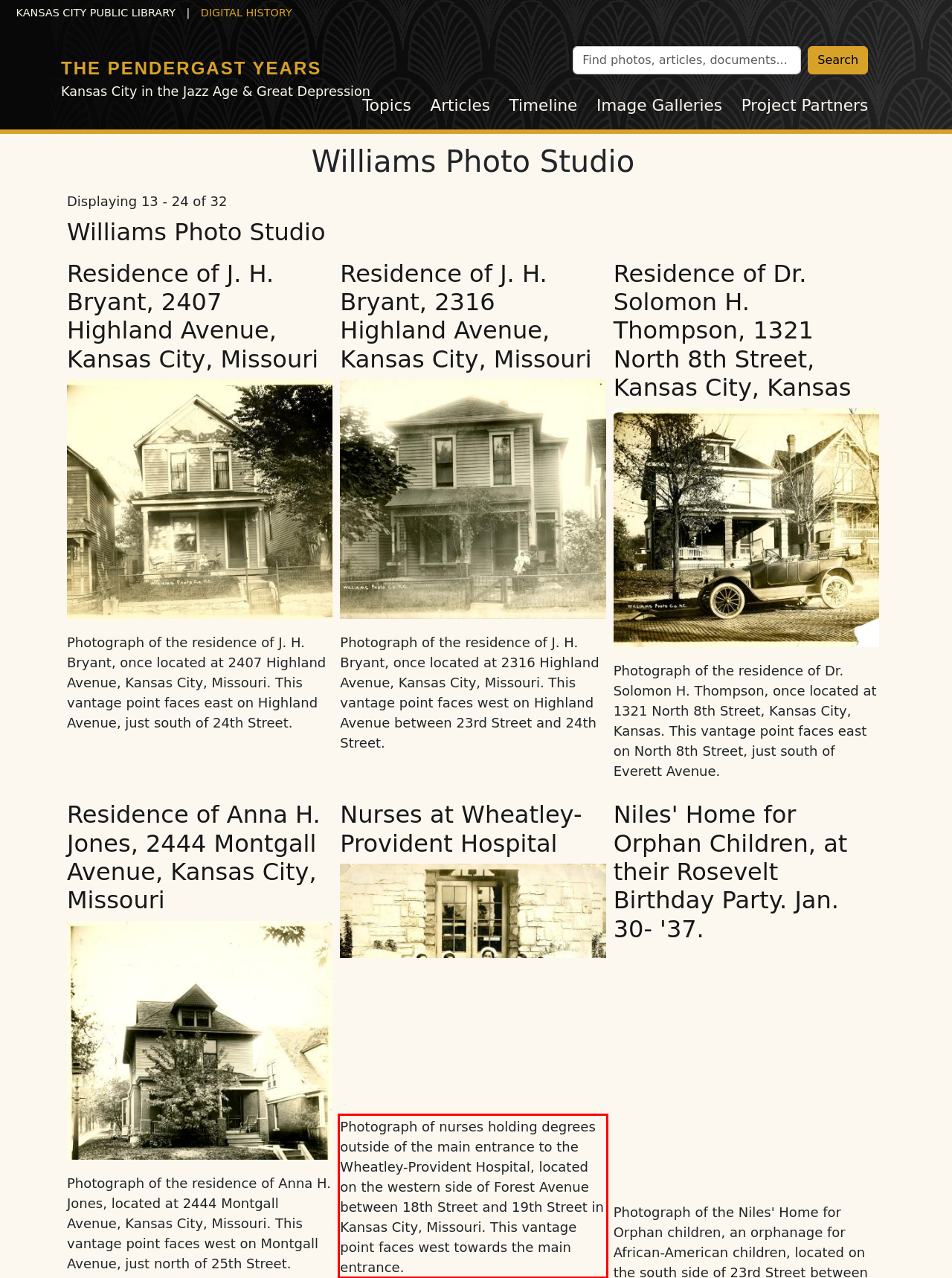Given a webpage screenshot, identify the text inside the red bounding box using OCR and extract it.

Photograph of nurses holding degrees outside of the main entrance to the Wheatley-Provident Hospital, located on the western side of Forest Avenue between 18th Street and 19th Street in Kansas City, Missouri. This vantage point faces west towards the main entrance.